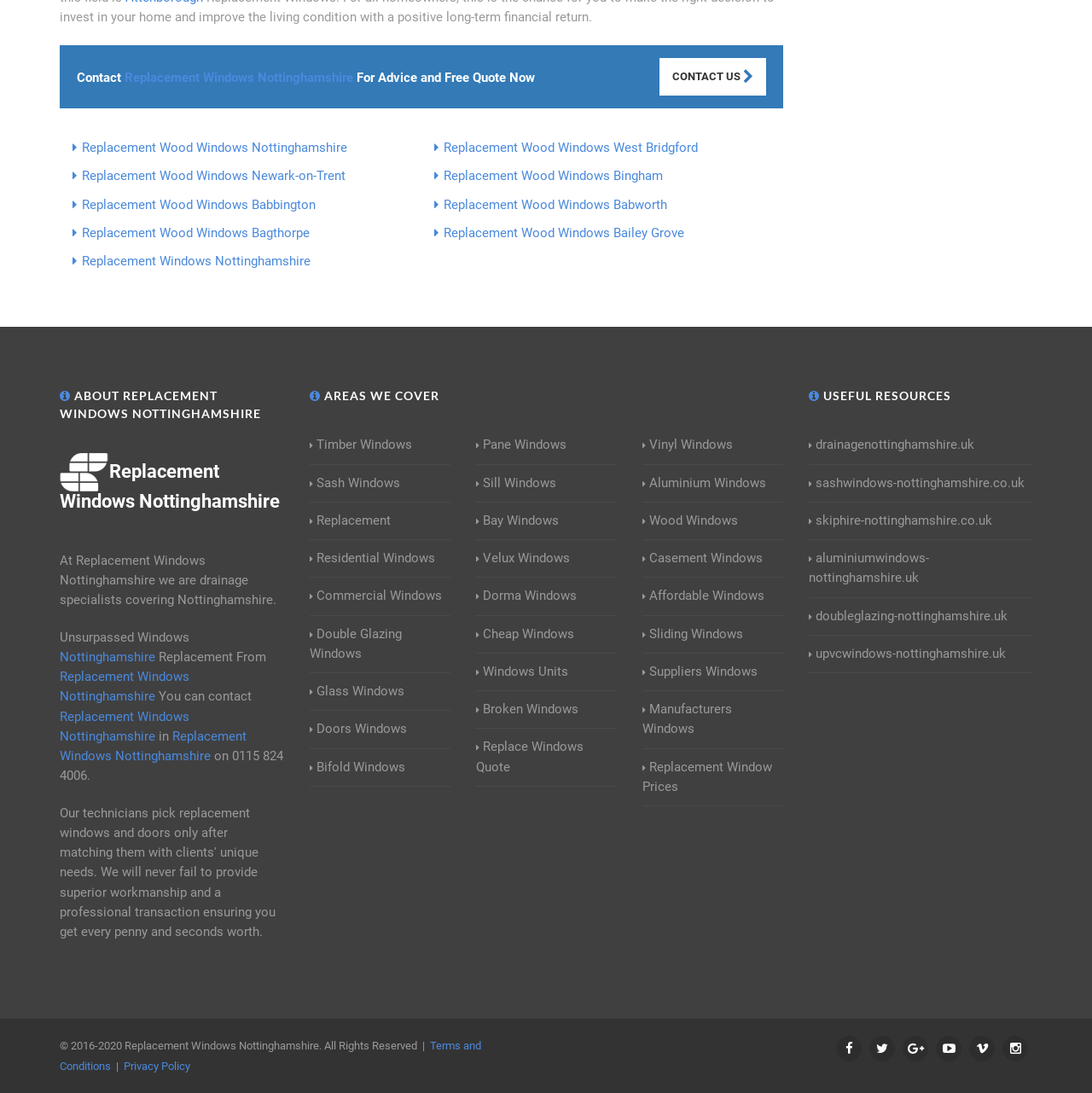Determine the bounding box coordinates for the clickable element to execute this instruction: "Check Terms and Conditions". Provide the coordinates as four float numbers between 0 and 1, i.e., [left, top, right, bottom].

[0.055, 0.951, 0.441, 0.981]